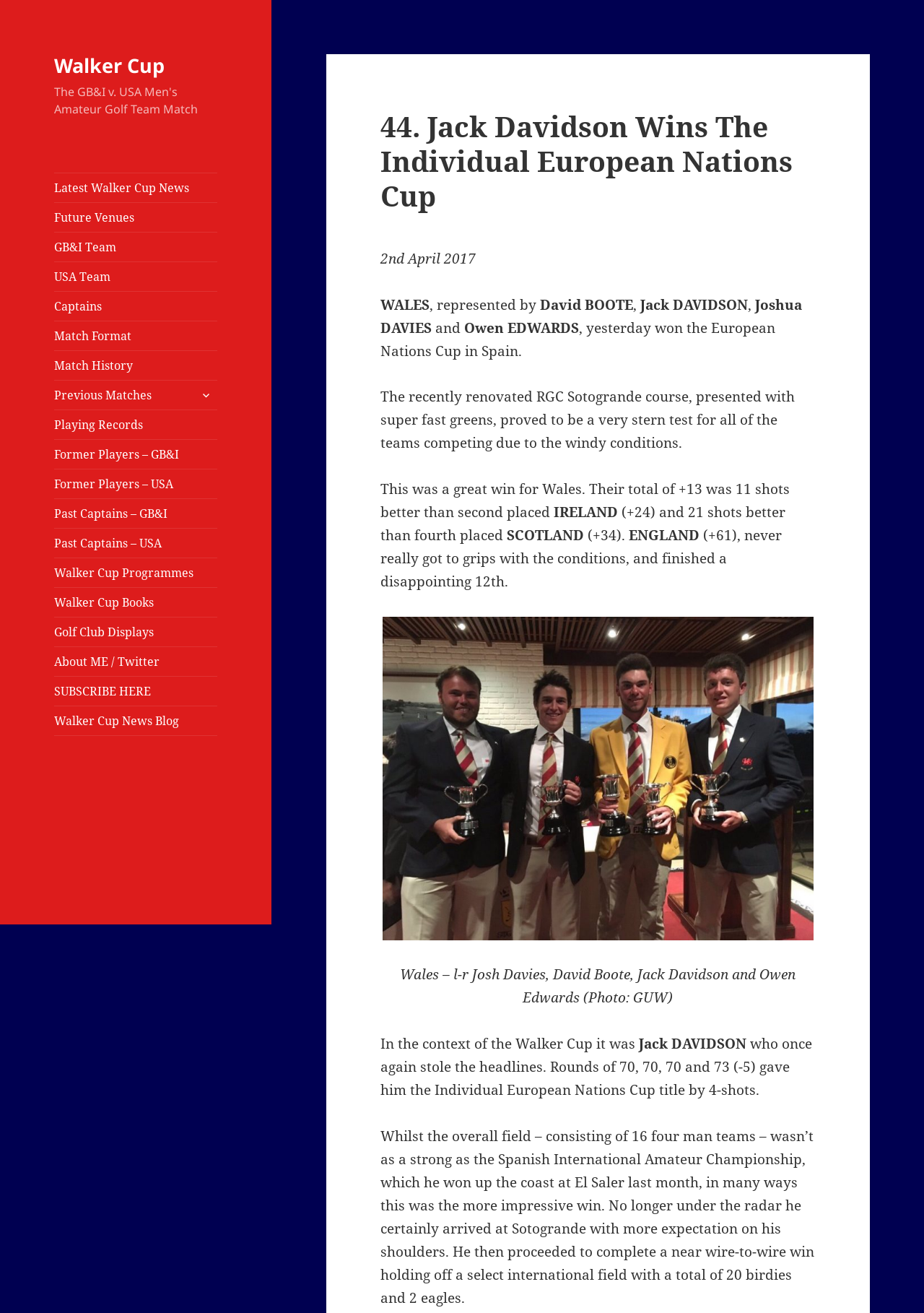Who won the Individual European Nations Cup title?
Could you answer the question in a detailed manner, providing as much information as possible?

The webpage mentions that Jack Davidson won the Individual European Nations Cup title by 4-shots, and his name is highlighted in the text.